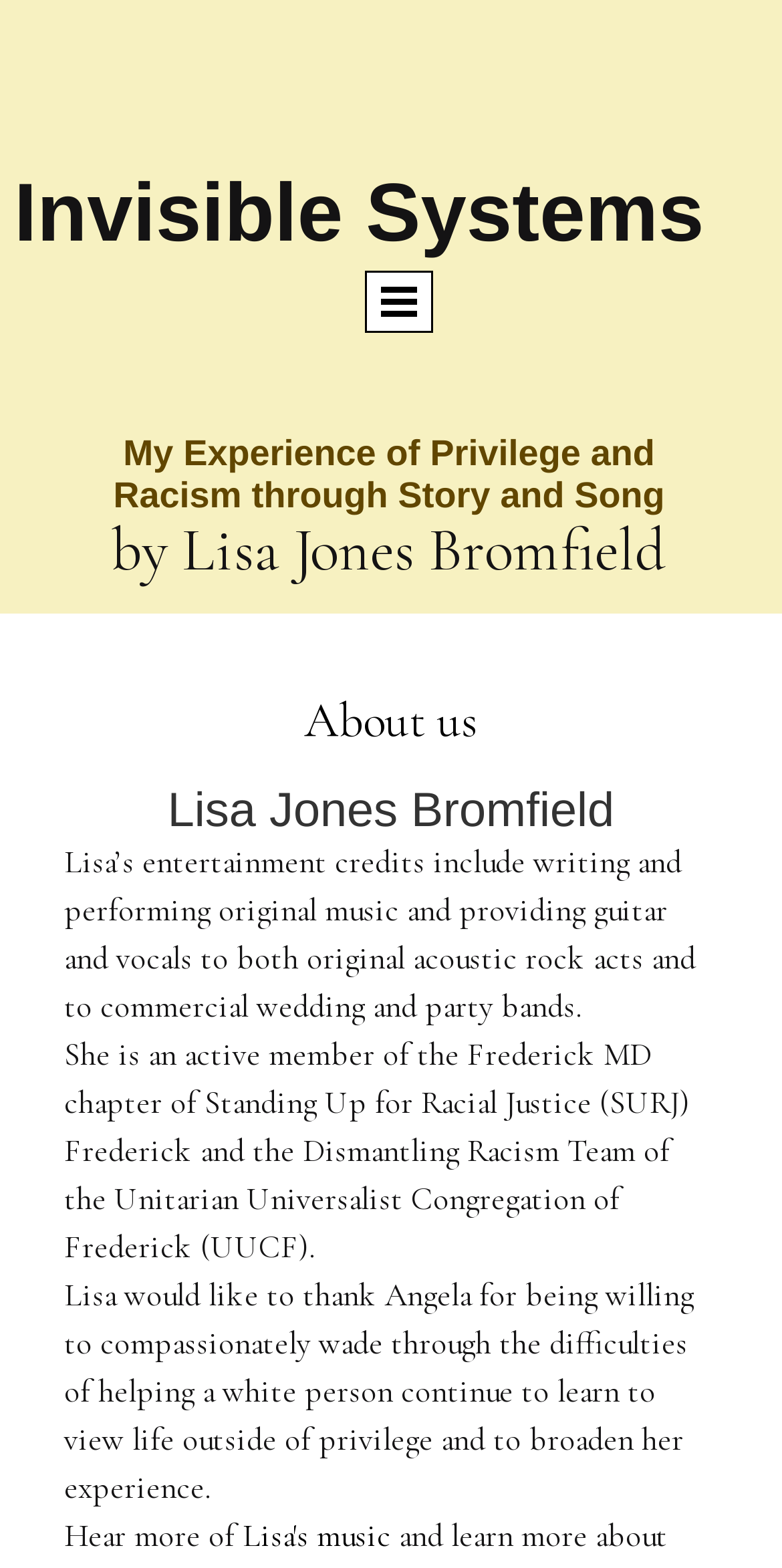What is Lisa Jones Bromfield's profession?
Give a single word or phrase as your answer by examining the image.

Musician and writer